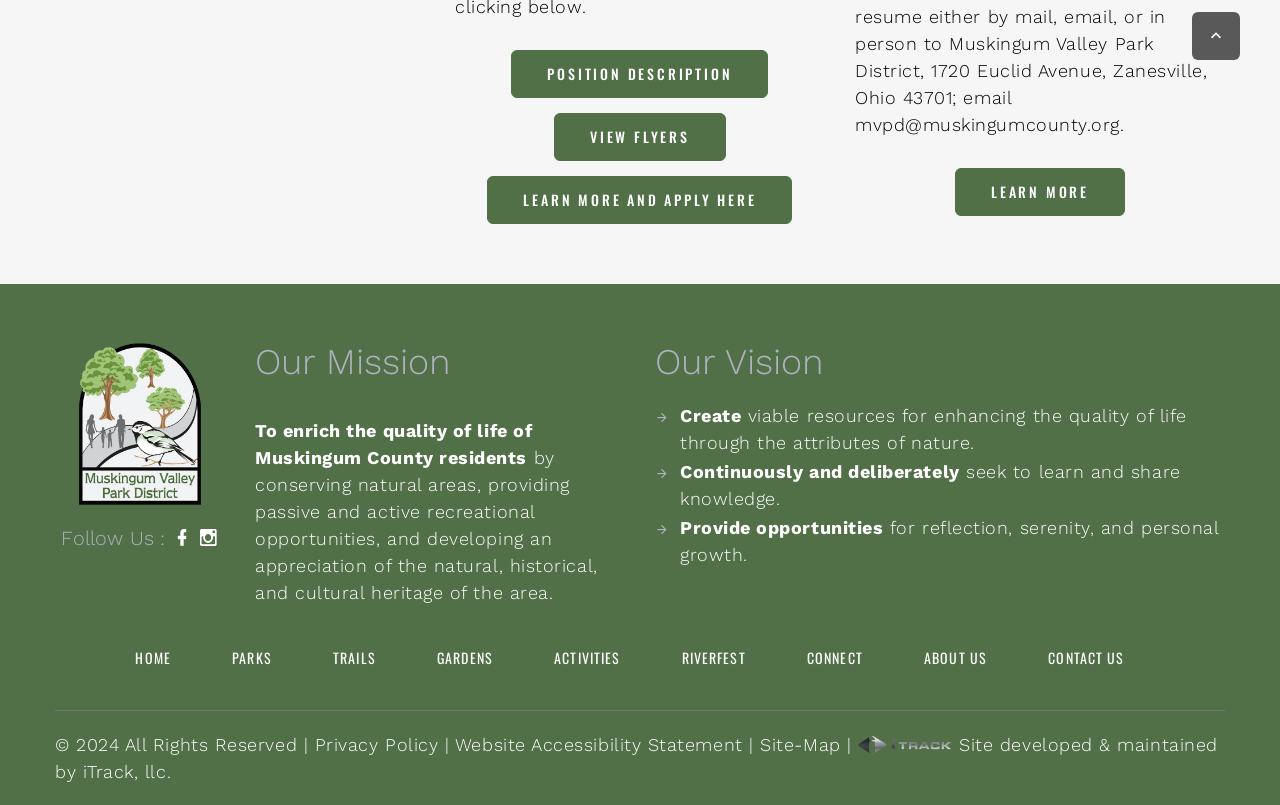Show me the bounding box coordinates of the clickable region to achieve the task as per the instruction: "Contact us".

[0.819, 0.804, 0.879, 0.83]